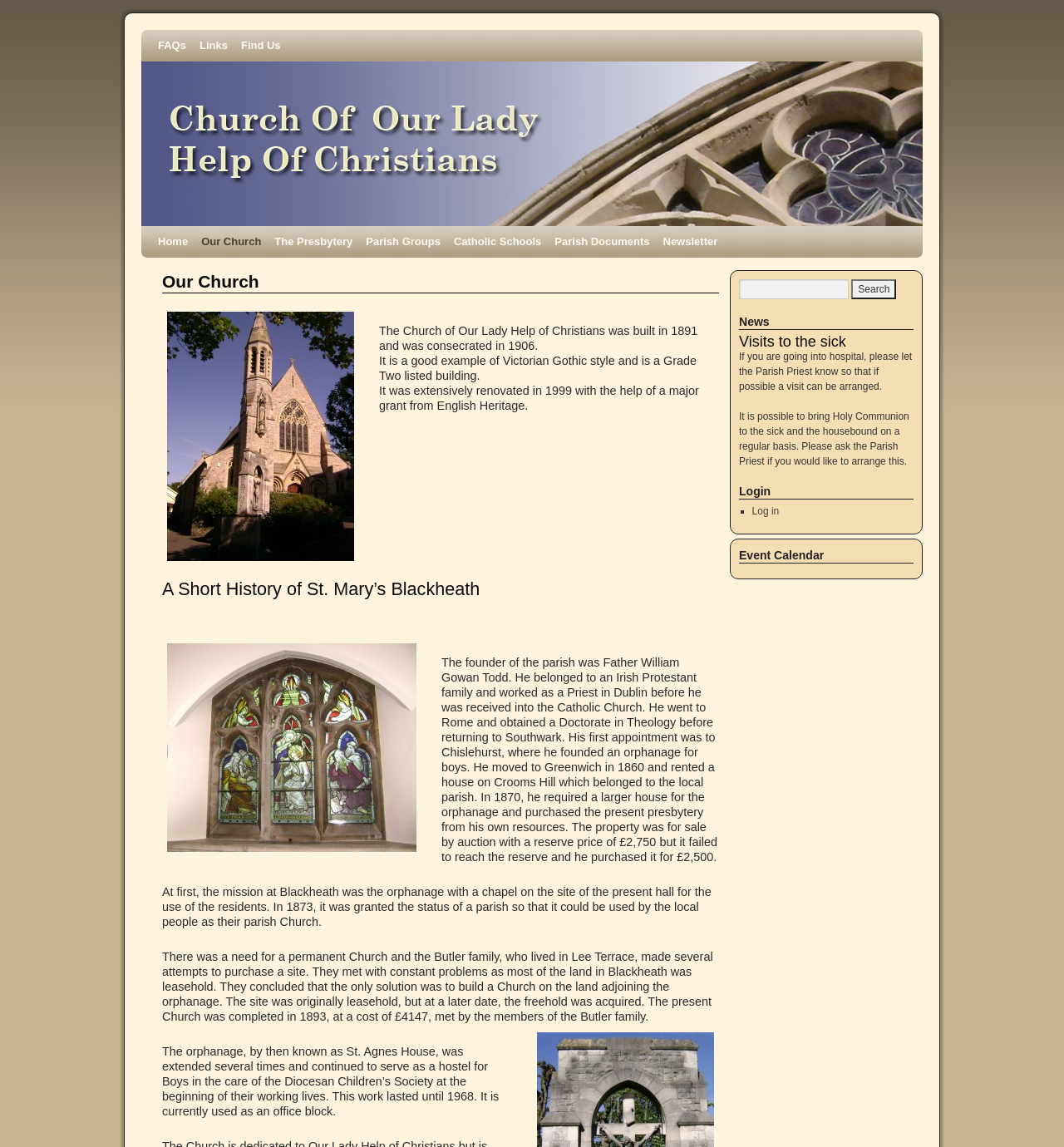Locate the bounding box coordinates of the element I should click to achieve the following instruction: "Read about Our Church".

[0.152, 0.236, 0.676, 0.256]